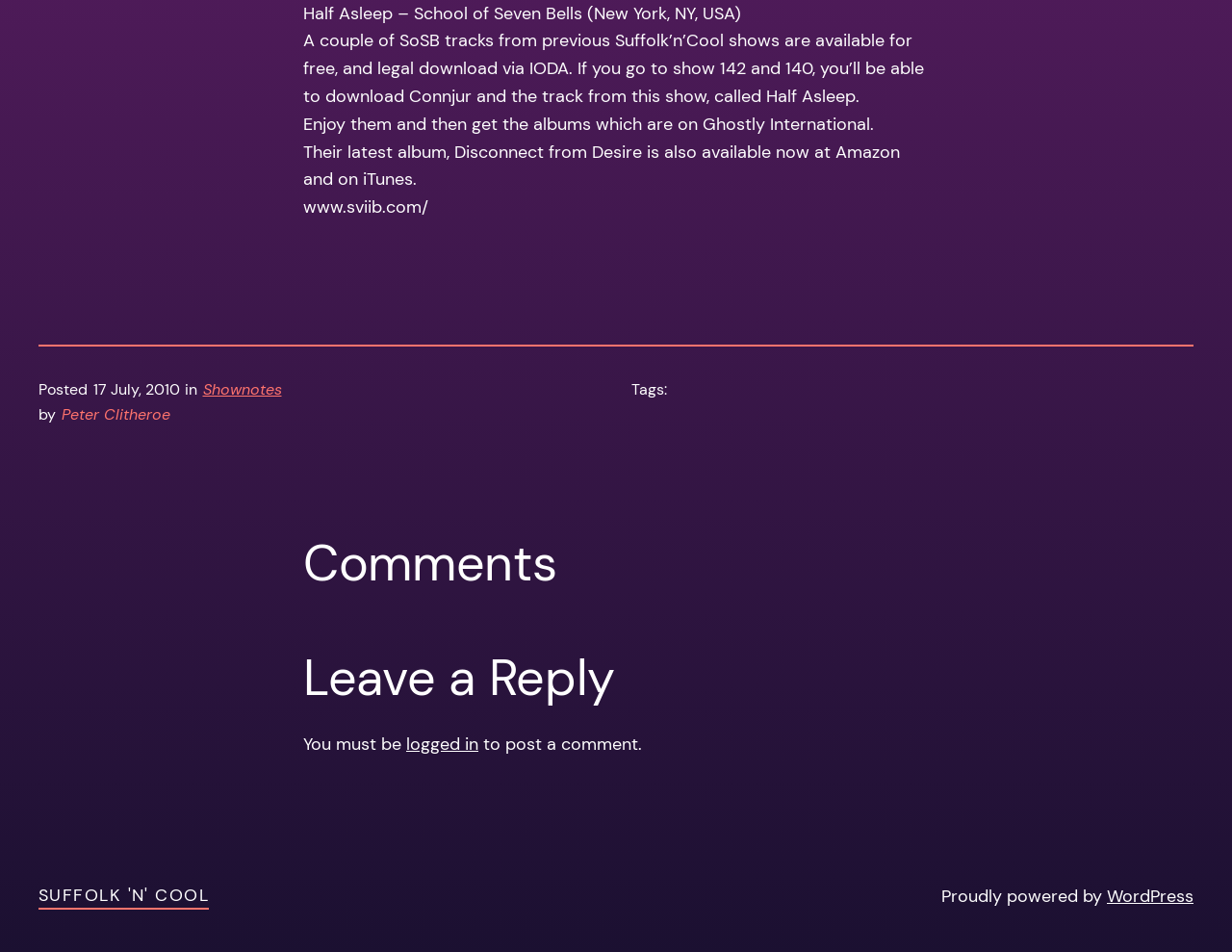Given the element description "Shownotes", identify the bounding box of the corresponding UI element.

[0.164, 0.398, 0.229, 0.42]